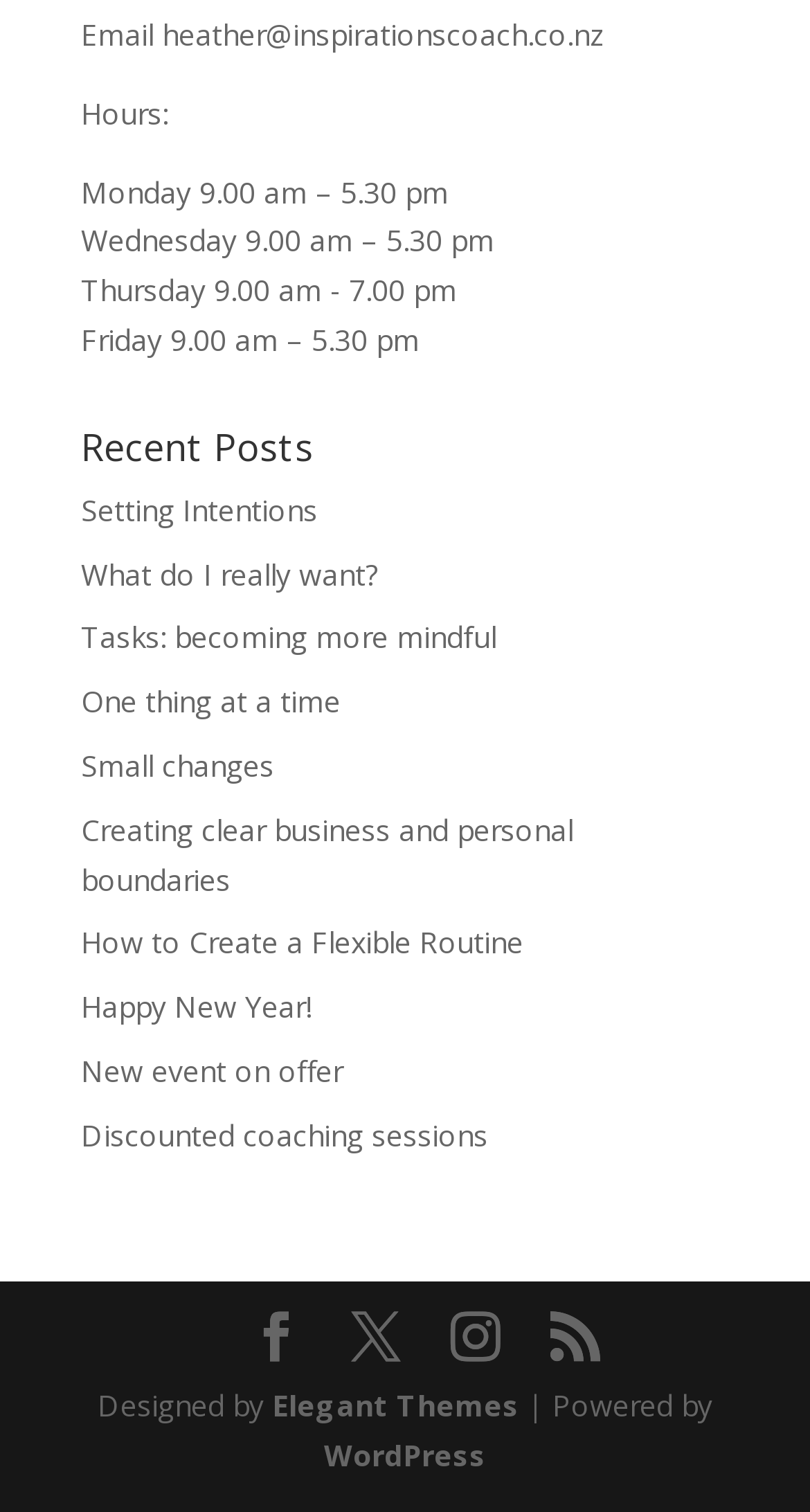Please identify the bounding box coordinates of the element on the webpage that should be clicked to follow this instruction: "View the Facebook page". The bounding box coordinates should be given as four float numbers between 0 and 1, formatted as [left, top, right, bottom].

[0.31, 0.868, 0.372, 0.902]